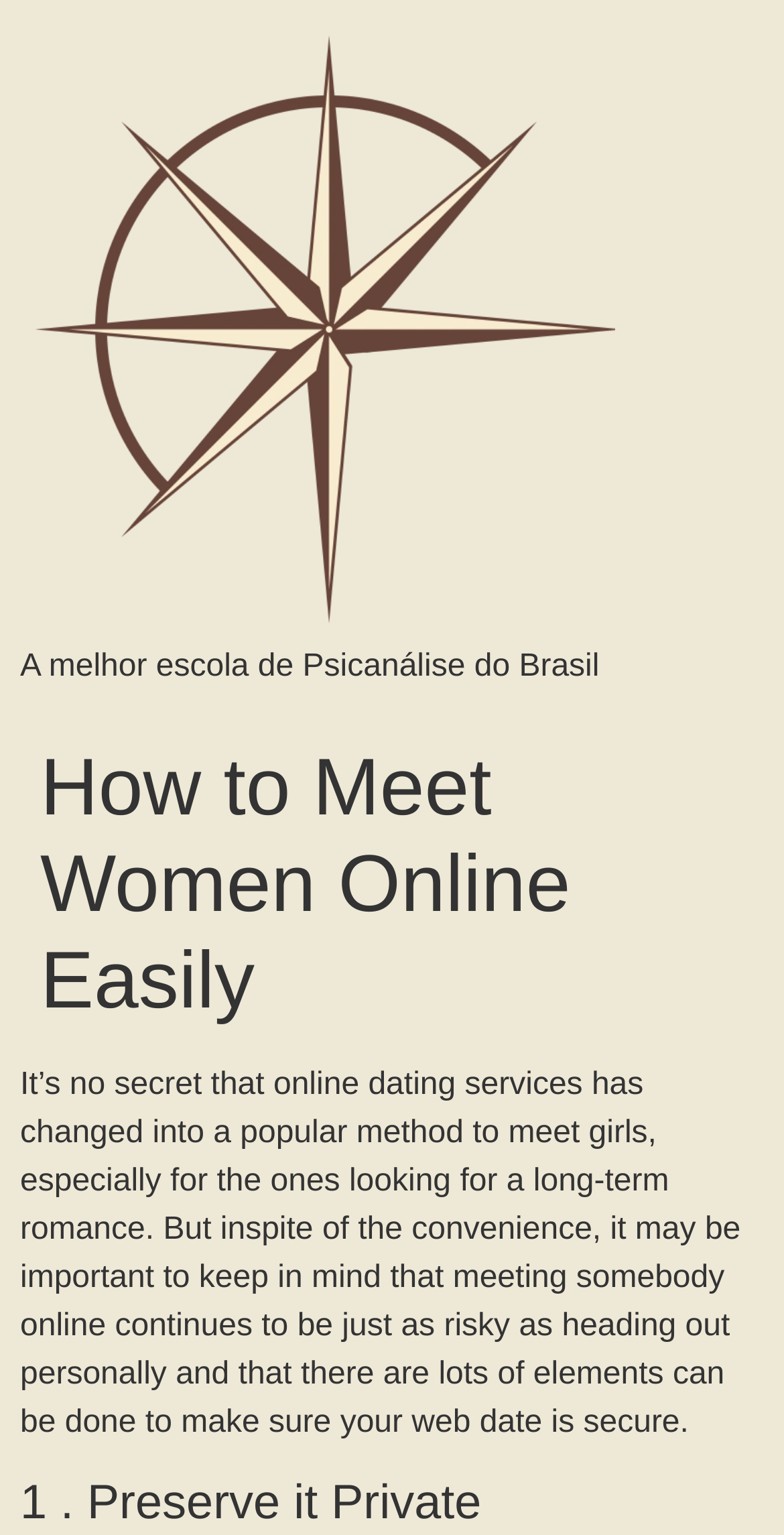Answer the question below with a single word or a brief phrase: 
What is the topic of the webpage?

Meeting women online